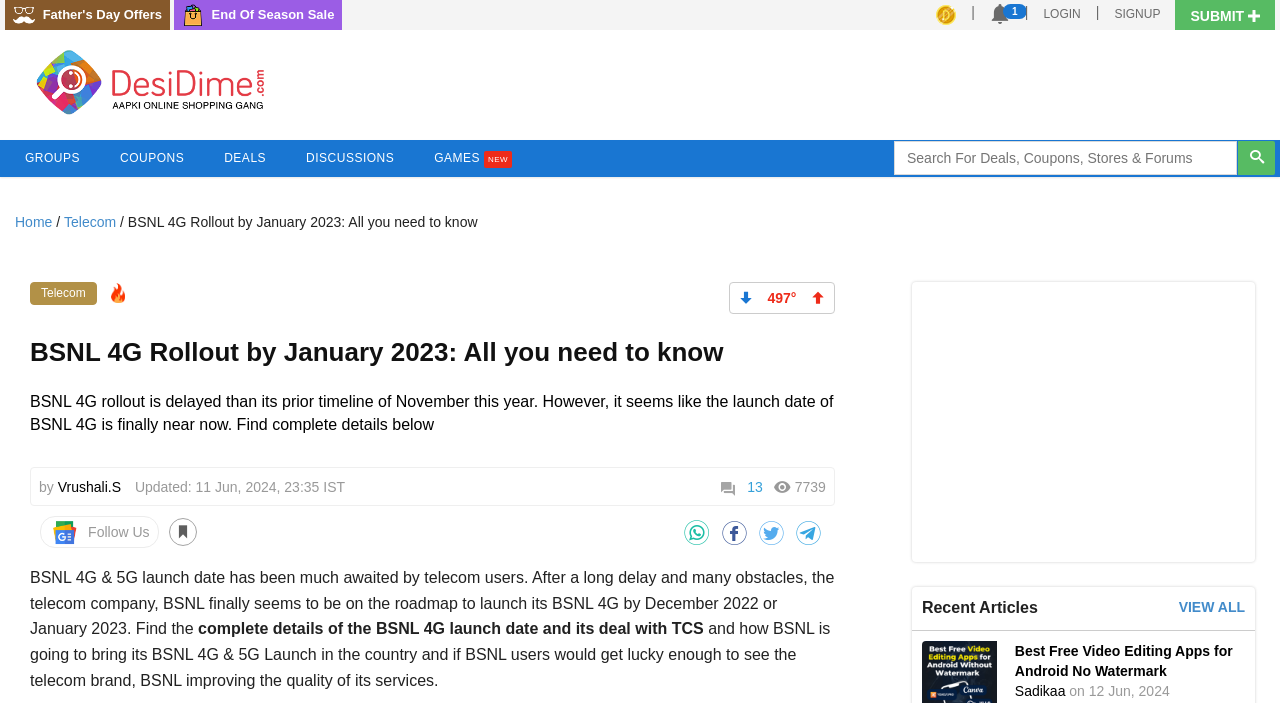Could you determine the bounding box coordinates of the clickable element to complete the instruction: "Check recent articles"? Provide the coordinates as four float numbers between 0 and 1, i.e., [left, top, right, bottom].

[0.72, 0.852, 0.811, 0.876]